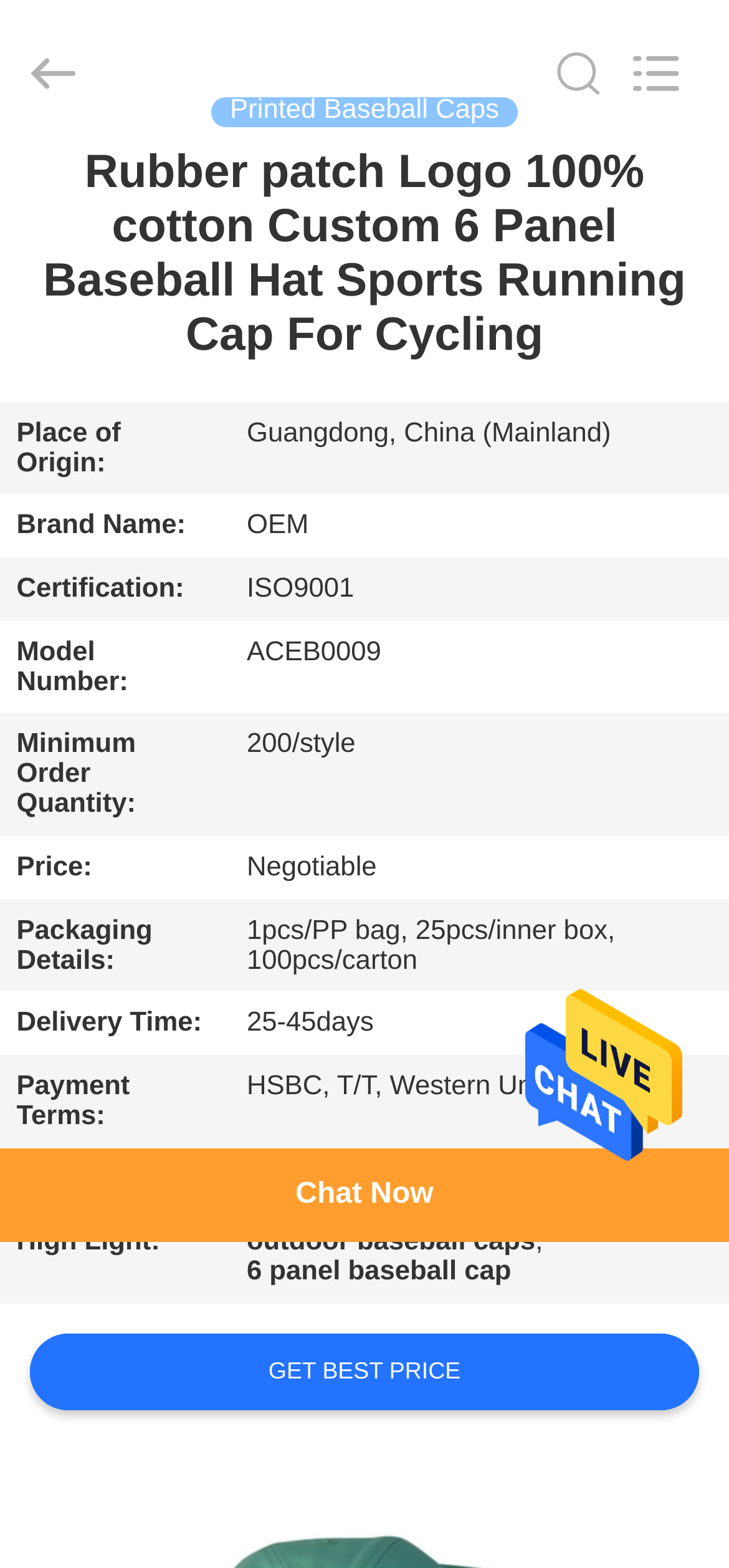Could you determine the bounding box coordinates of the clickable element to complete the instruction: "Go to HOME page"? Provide the coordinates as four float numbers between 0 and 1, i.e., [left, top, right, bottom].

[0.0, 0.093, 0.192, 0.126]